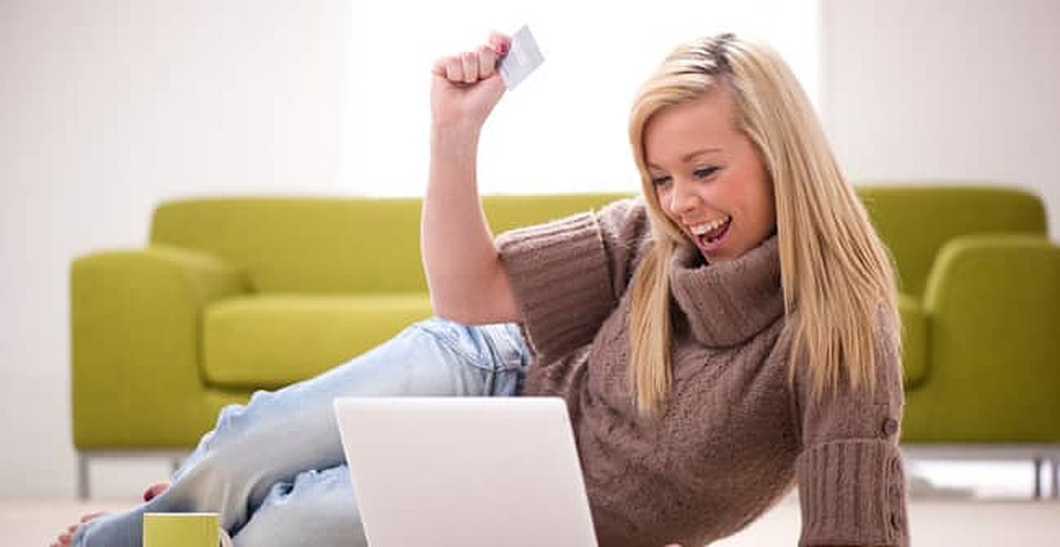What color is the sofa?
Based on the image, provide a one-word or brief-phrase response.

green